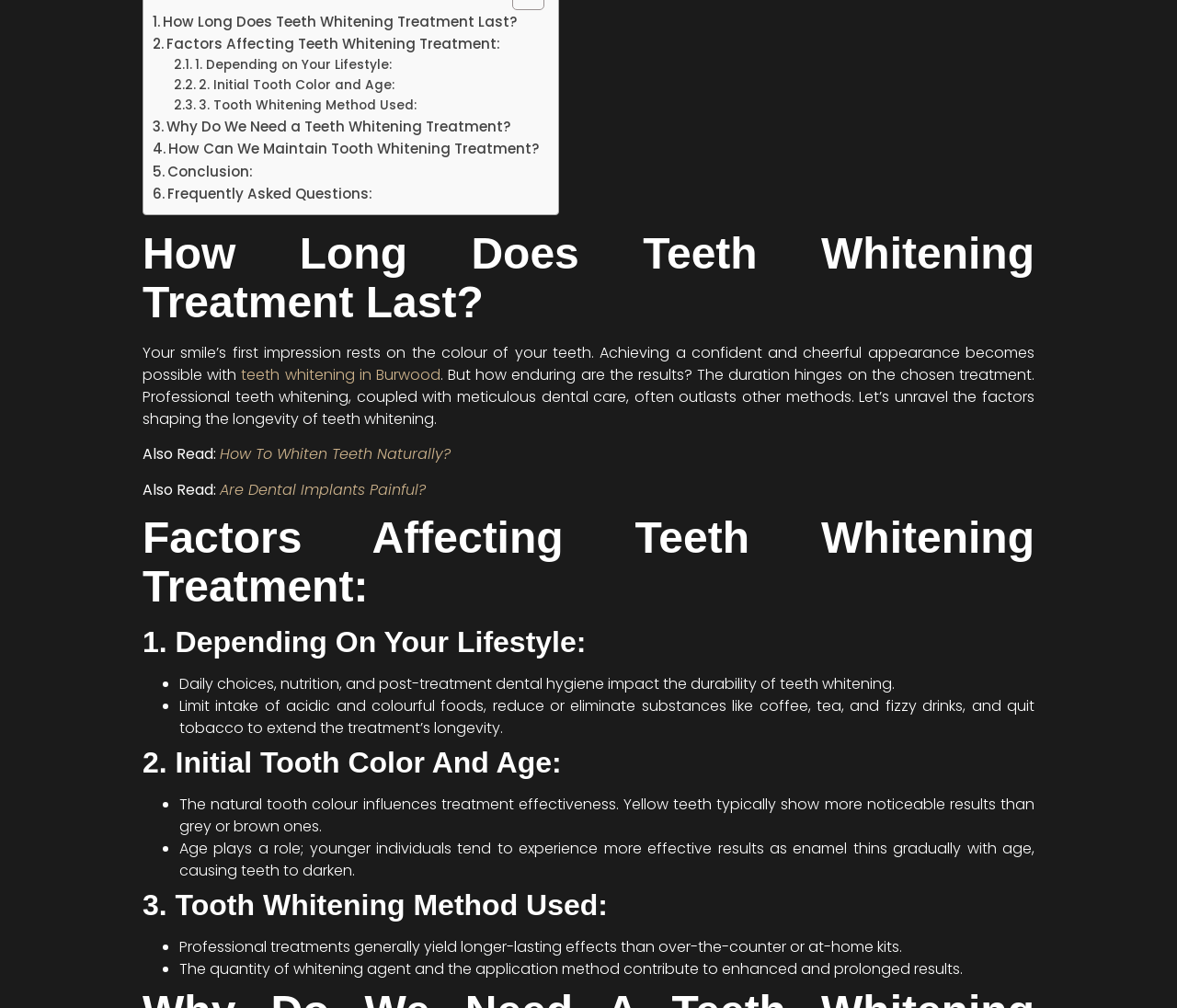Please specify the bounding box coordinates of the clickable region to carry out the following instruction: "Read 'Factors Affecting Teeth Whitening Treatment:'". The coordinates should be four float numbers between 0 and 1, in the format [left, top, right, bottom].

[0.13, 0.033, 0.425, 0.055]